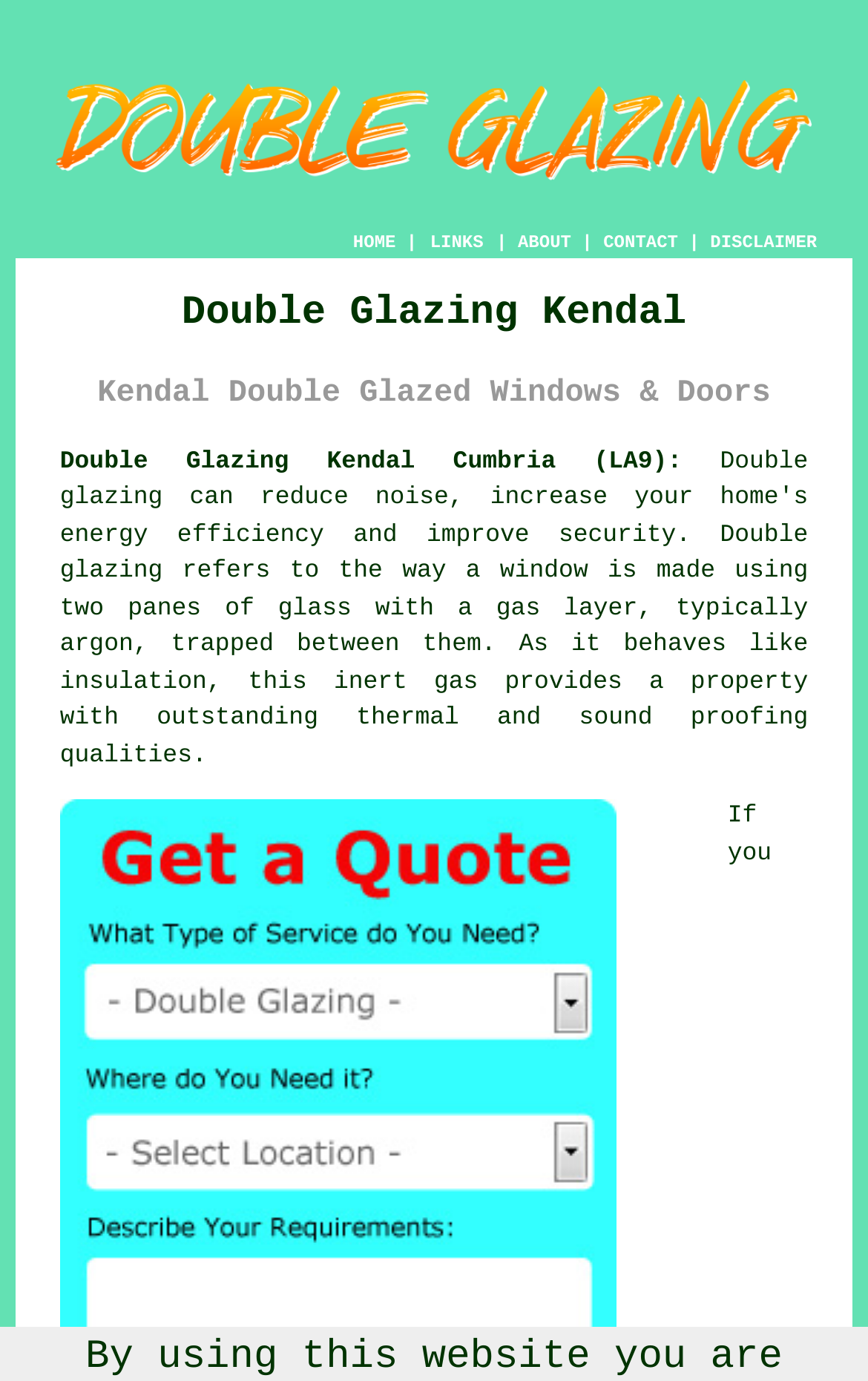From the given element description: "Double Glazing Kendal Cumbria (LA9):", find the bounding box for the UI element. Provide the coordinates as four float numbers between 0 and 1, in the order [left, top, right, bottom].

[0.069, 0.325, 0.786, 0.344]